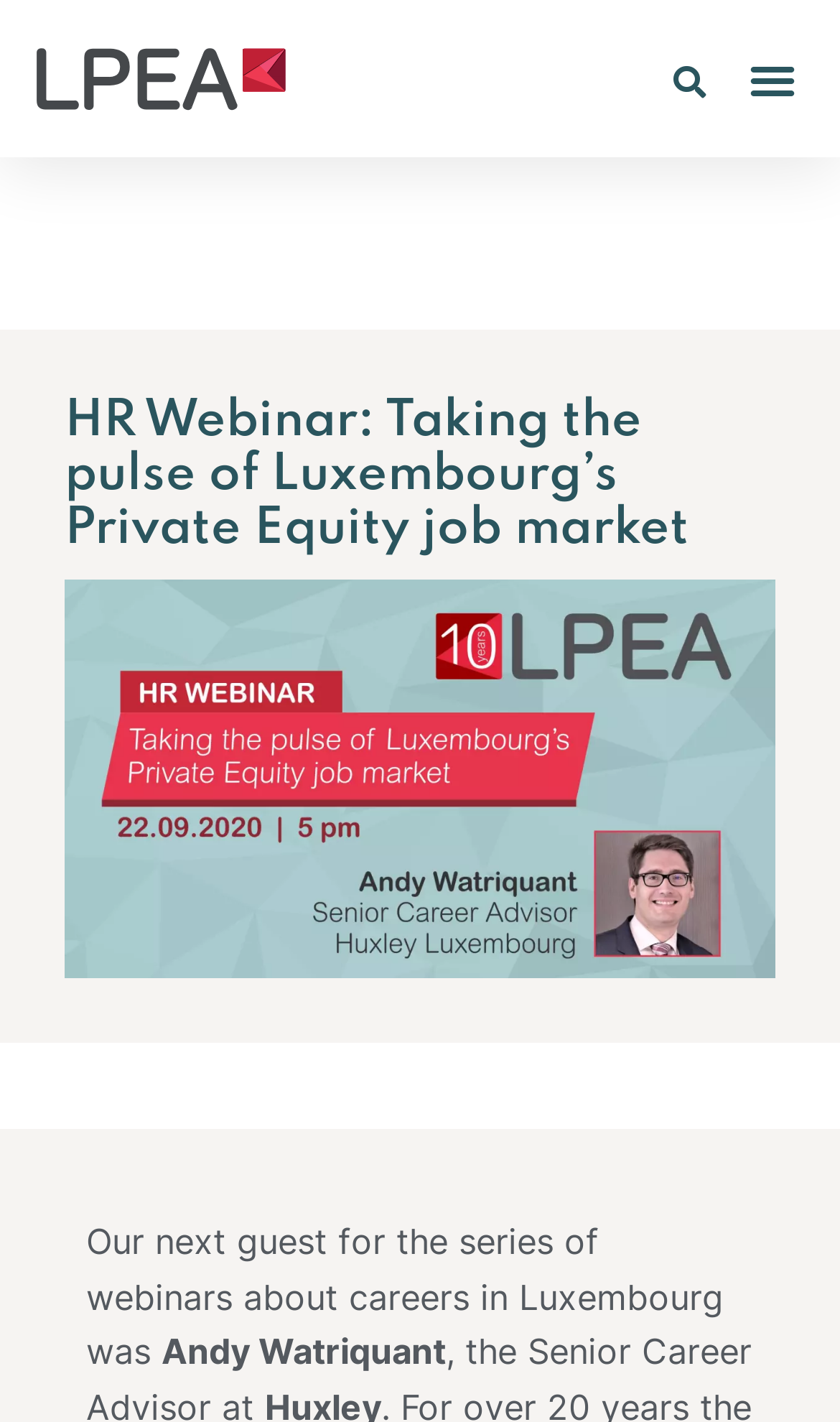Give a one-word or short phrase answer to the question: 
What is the topic of the webinar?

Private Equity job market